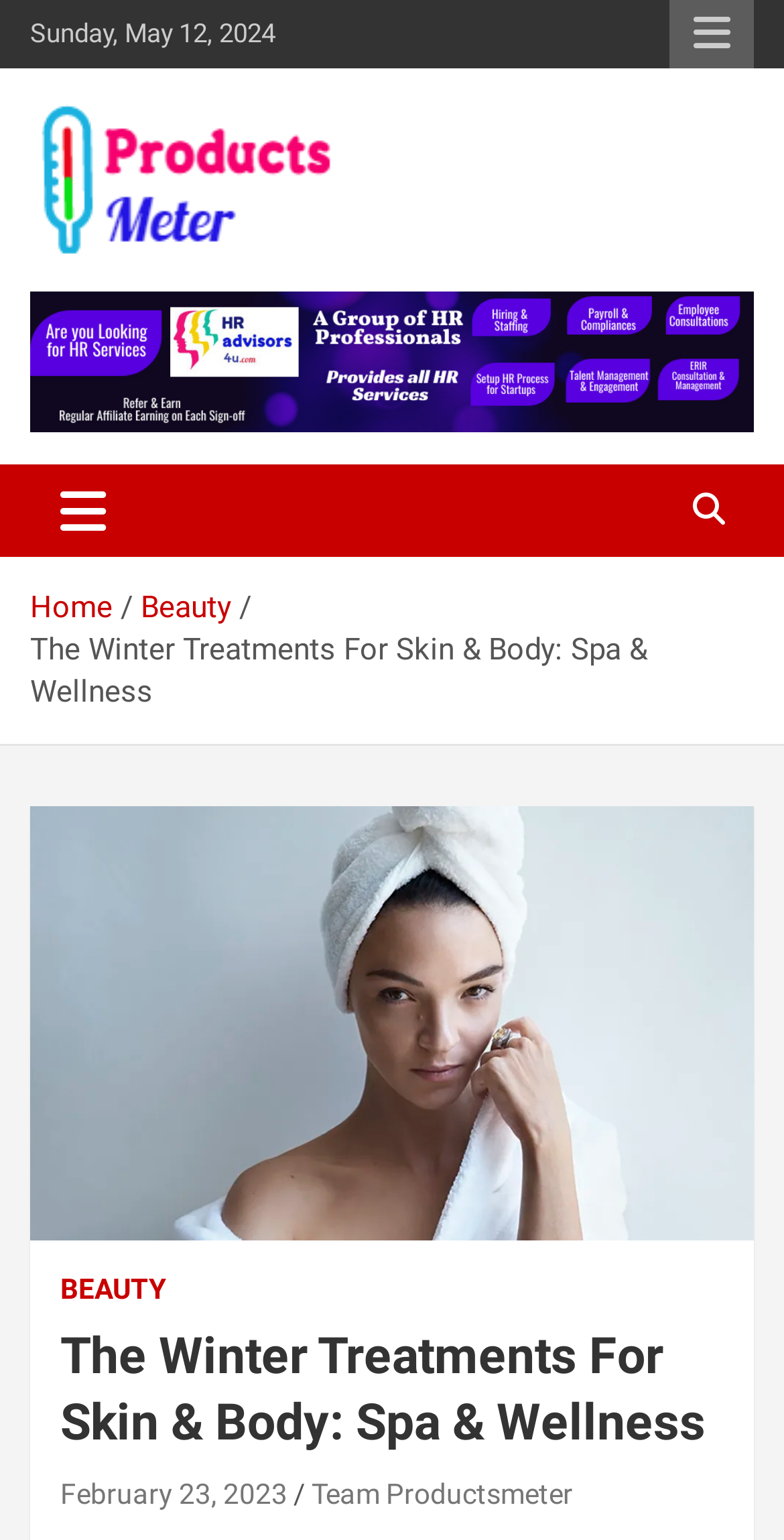What is the title of the current article?
Refer to the image and provide a detailed answer to the question.

I found the title of the current article by reading the heading at the top of the webpage, which says 'The Winter Treatments For Skin & Body: Spa & Wellness'.